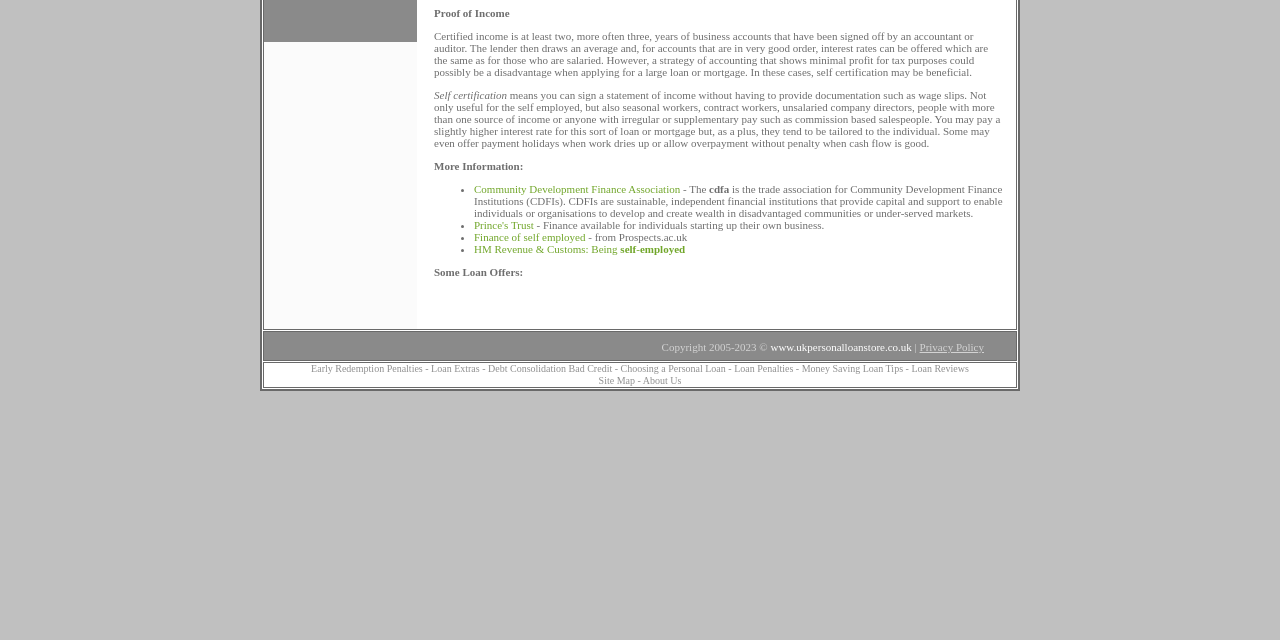Give the bounding box coordinates for the element described by: "Choosing a Personal Loan".

[0.485, 0.567, 0.567, 0.584]